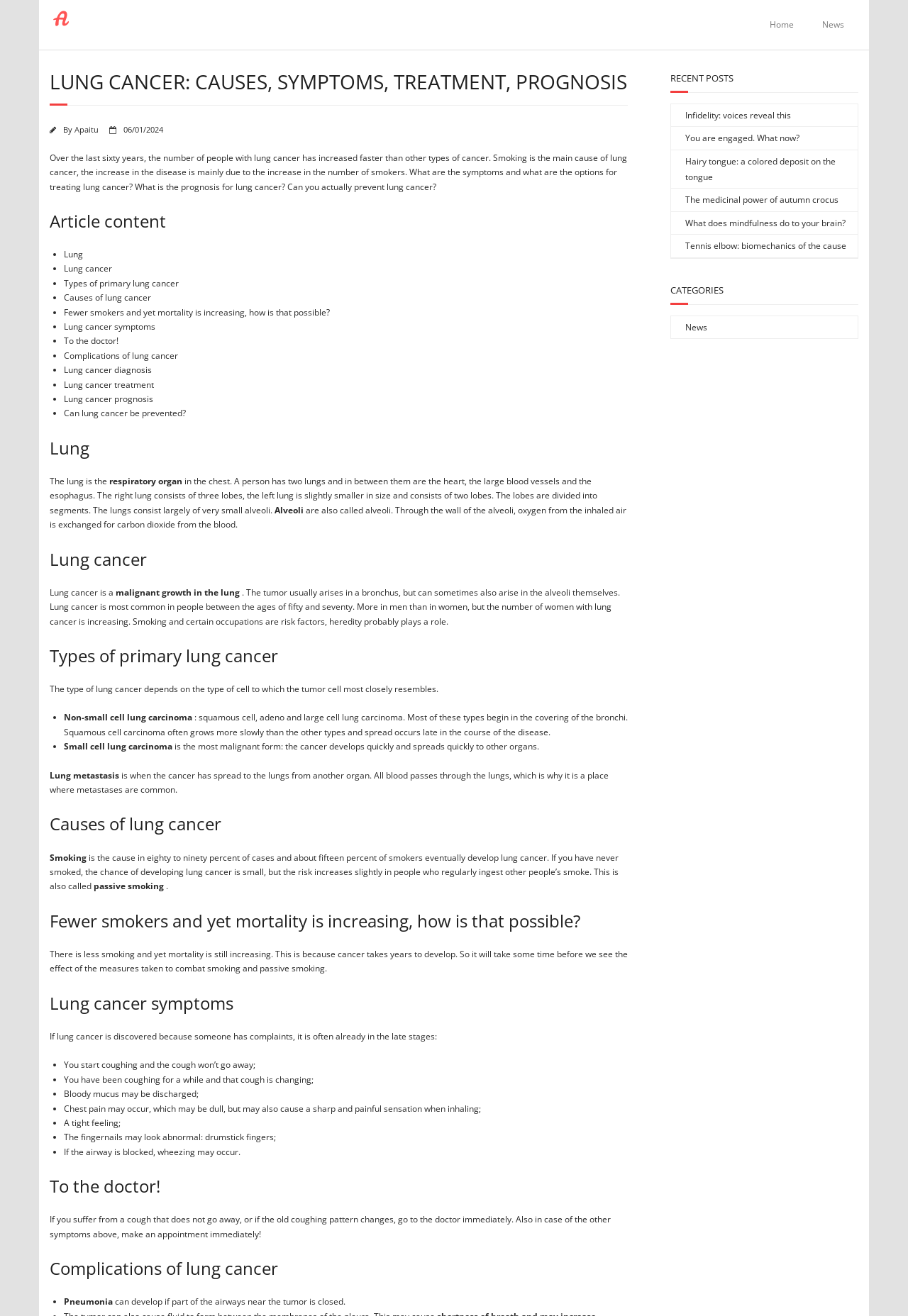Using the webpage screenshot and the element description News, determine the bounding box coordinates. Specify the coordinates in the format (top-left x, top-left y, bottom-right x, bottom-right y) with values ranging from 0 to 1.

[0.89, 0.0, 0.945, 0.038]